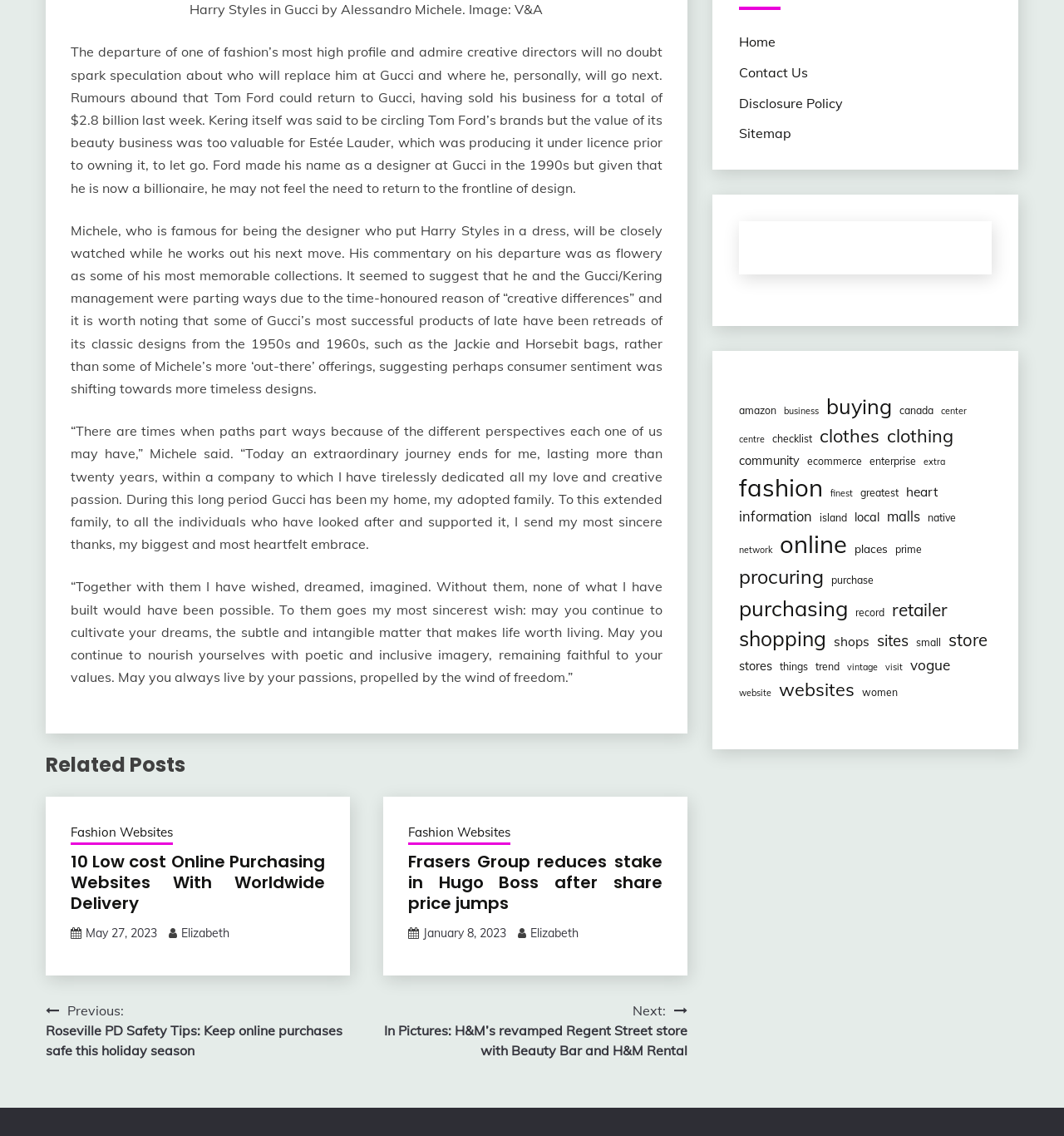What is the topic of the article?
Please answer using one word or phrase, based on the screenshot.

Harry Styles in Gucci